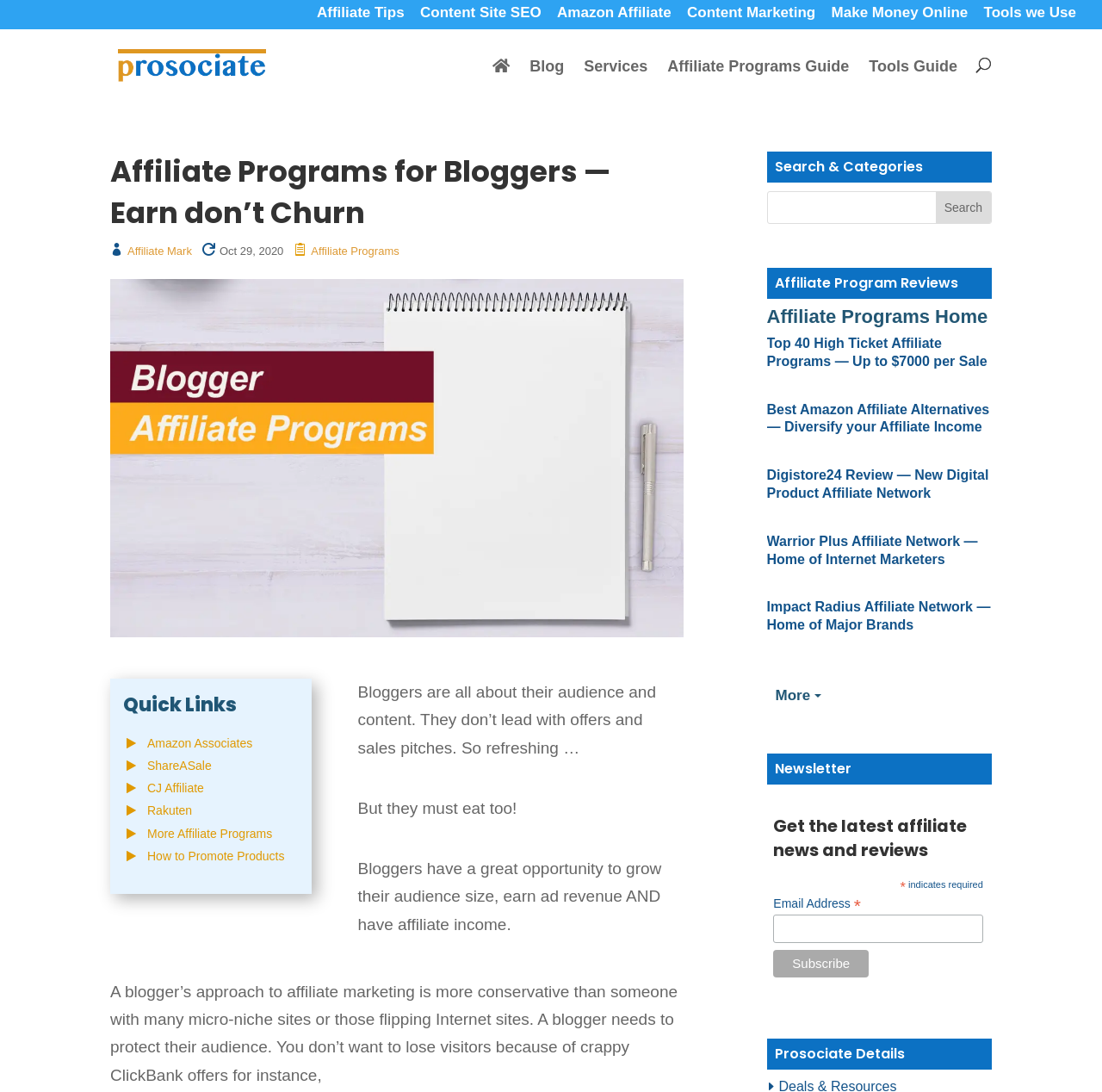Please respond to the question using a single word or phrase:
What is the main topic of this webpage?

Affiliate Programs